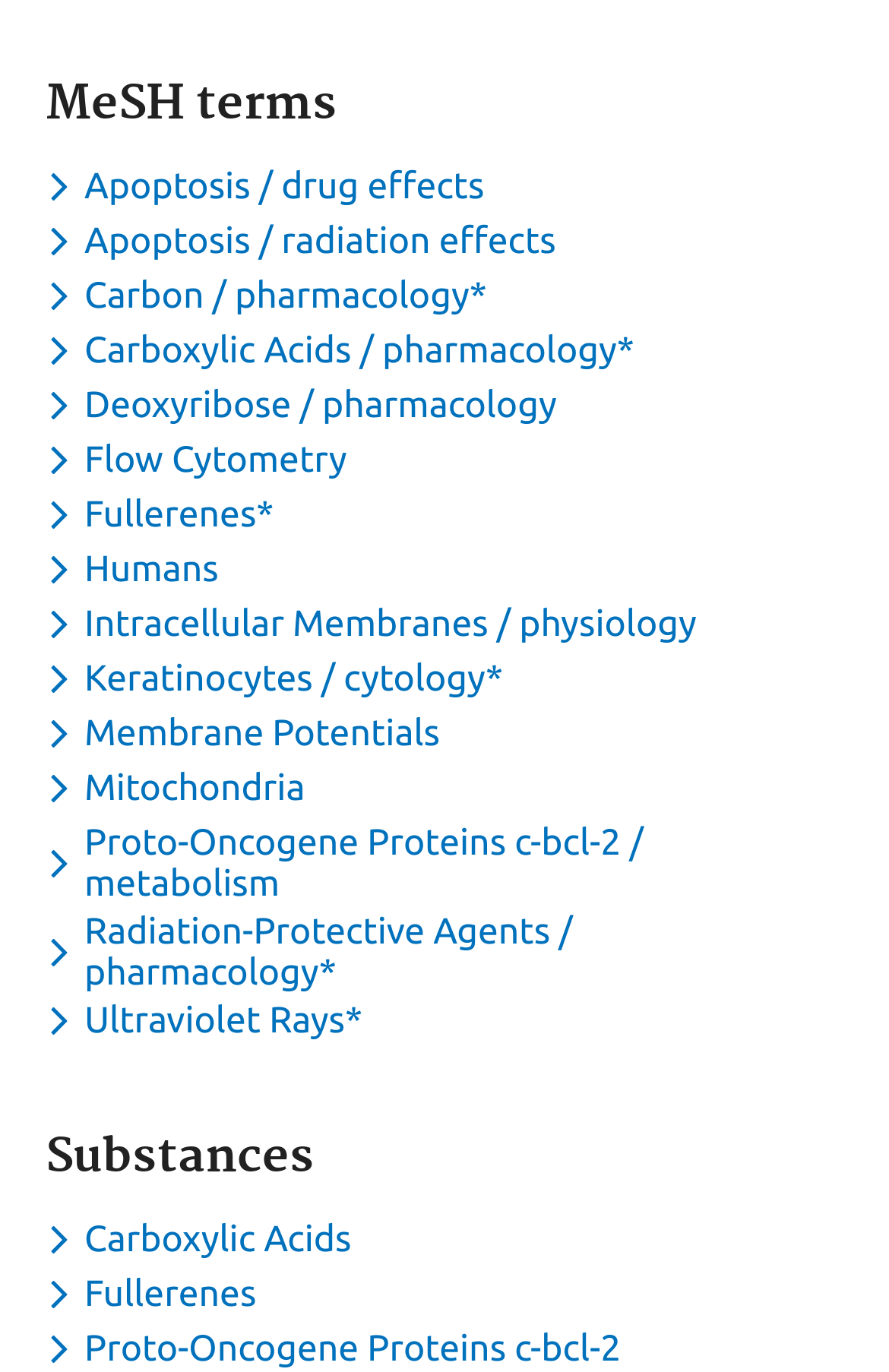Please mark the clickable region by giving the bounding box coordinates needed to complete this instruction: "Toggle dropdown menu for keyword Proto-Oncogene Proteins c-bcl-2 / metabolism".

[0.051, 0.599, 0.923, 0.659]